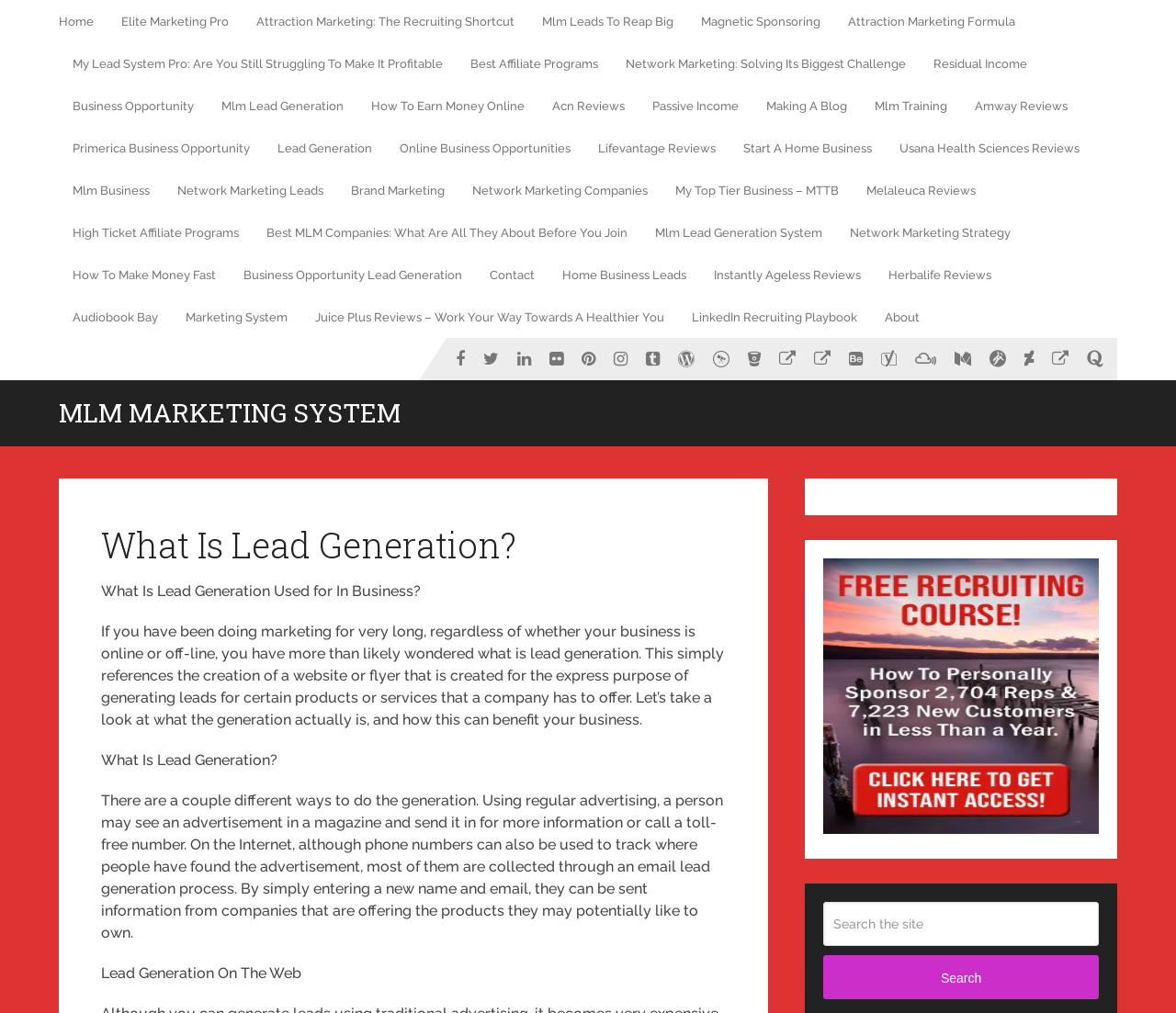Please find the bounding box coordinates of the element that must be clicked to perform the given instruction: "Click on Home". The coordinates should be four float numbers from 0 to 1, i.e., [left, top, right, bottom].

[0.05, 0.0, 0.091, 0.042]